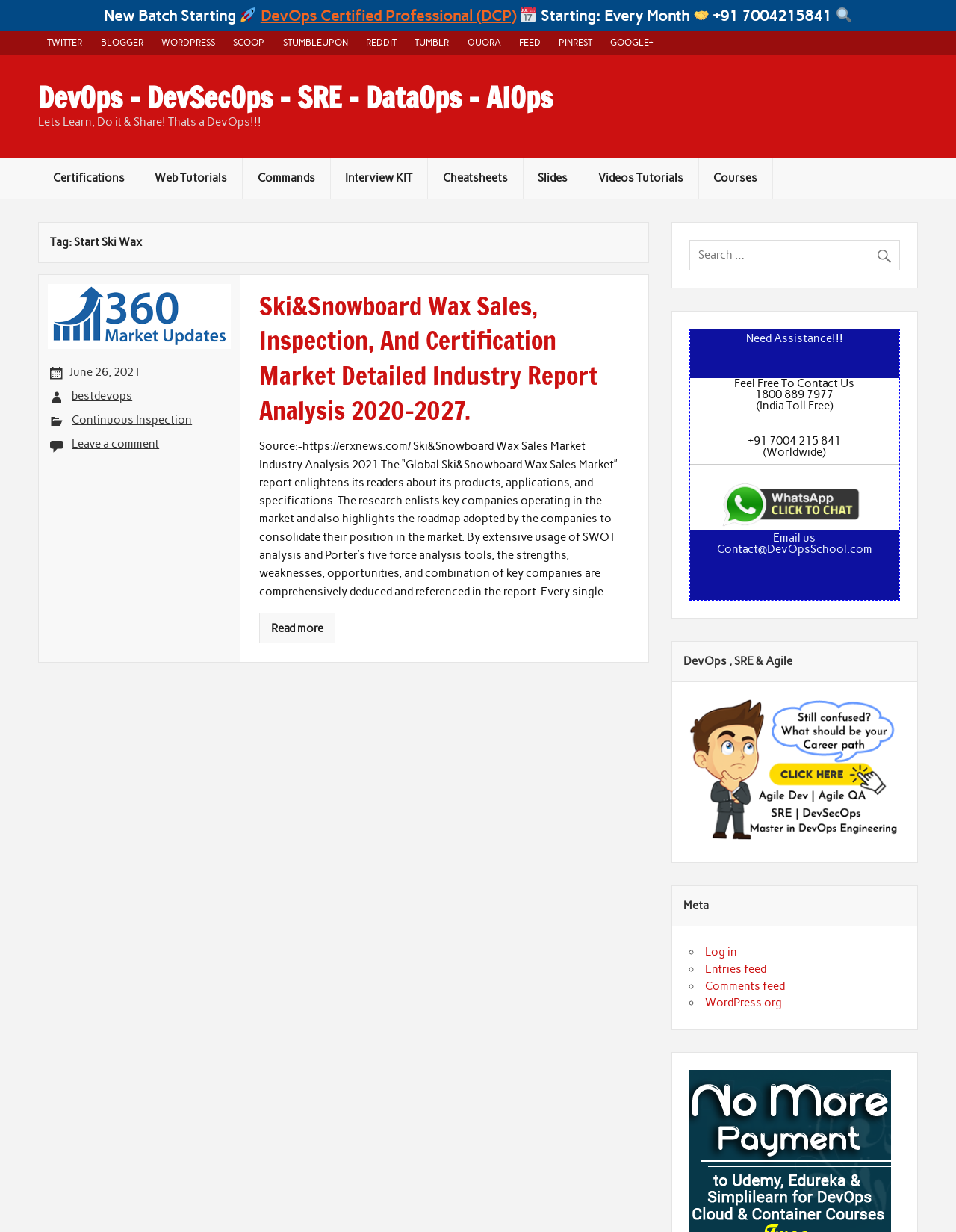Please find and report the bounding box coordinates of the element to click in order to perform the following action: "Read more about 'Ski&Snowboard Wax Sales, Inspection, And Certification Market Detailed Industry Report Analysis 2020-2027'". The coordinates should be expressed as four float numbers between 0 and 1, in the format [left, top, right, bottom].

[0.271, 0.497, 0.351, 0.522]